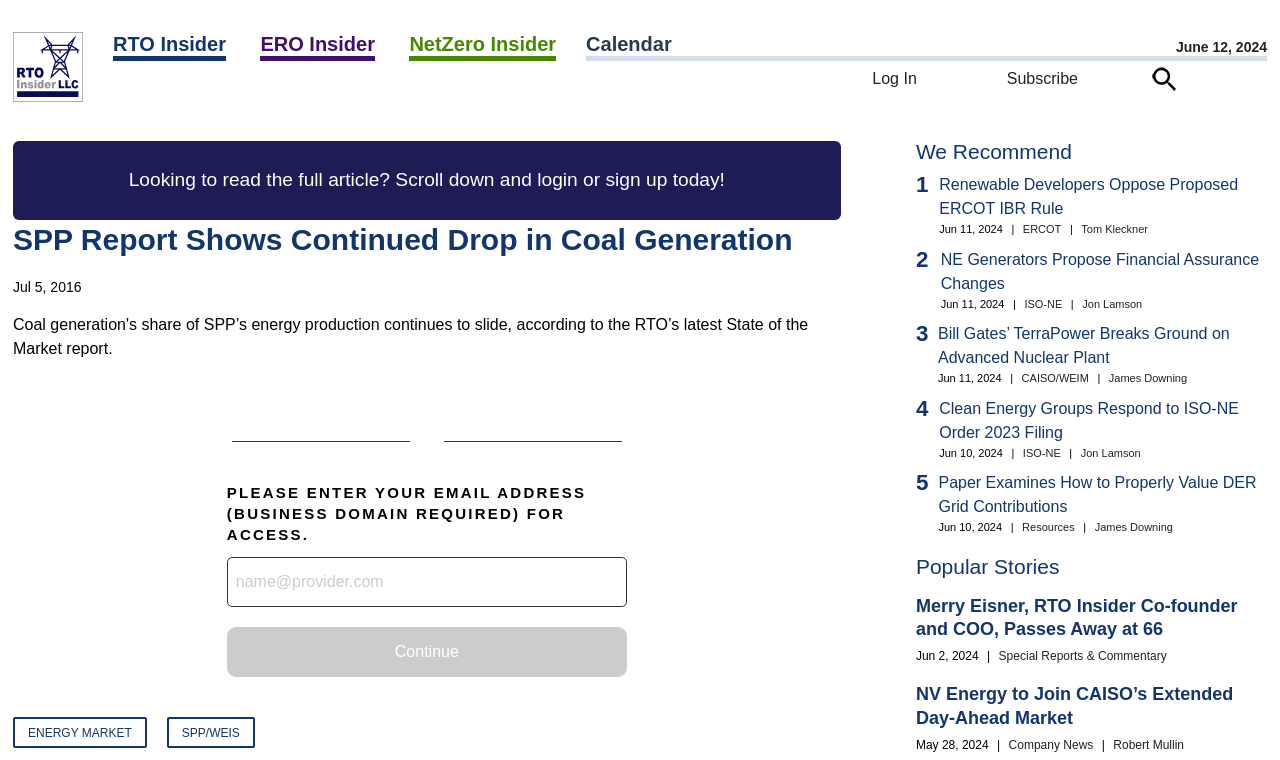Please determine the bounding box coordinates of the element's region to click in order to carry out the following instruction: "View Athletes". The coordinates should be four float numbers between 0 and 1, i.e., [left, top, right, bottom].

None